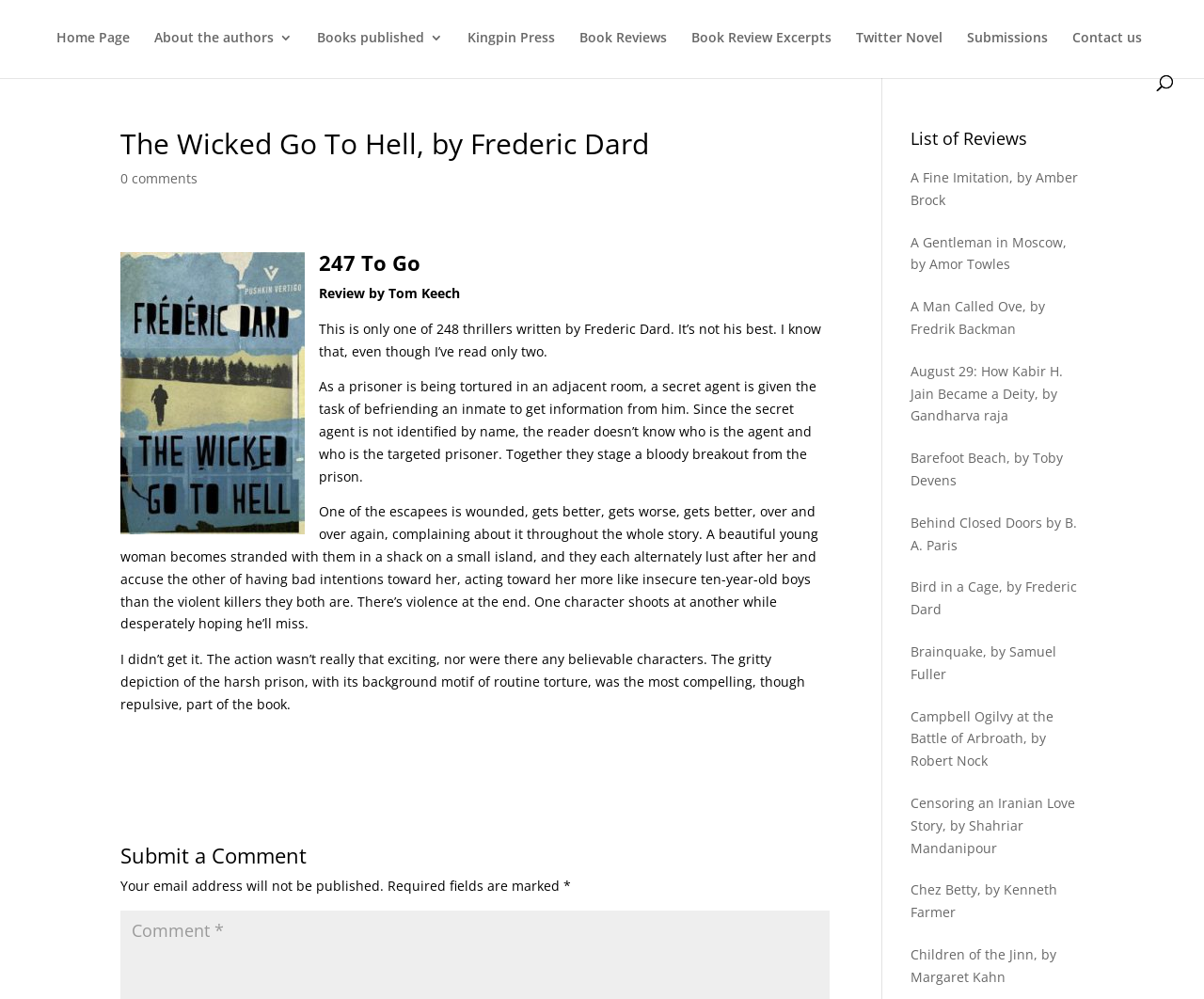What is the purpose of the section at the bottom of the page?
Please ensure your answer is as detailed and informative as possible.

I found the heading element with the text 'Submit a Comment' which indicates that the section at the bottom of the page is for submitting a comment.